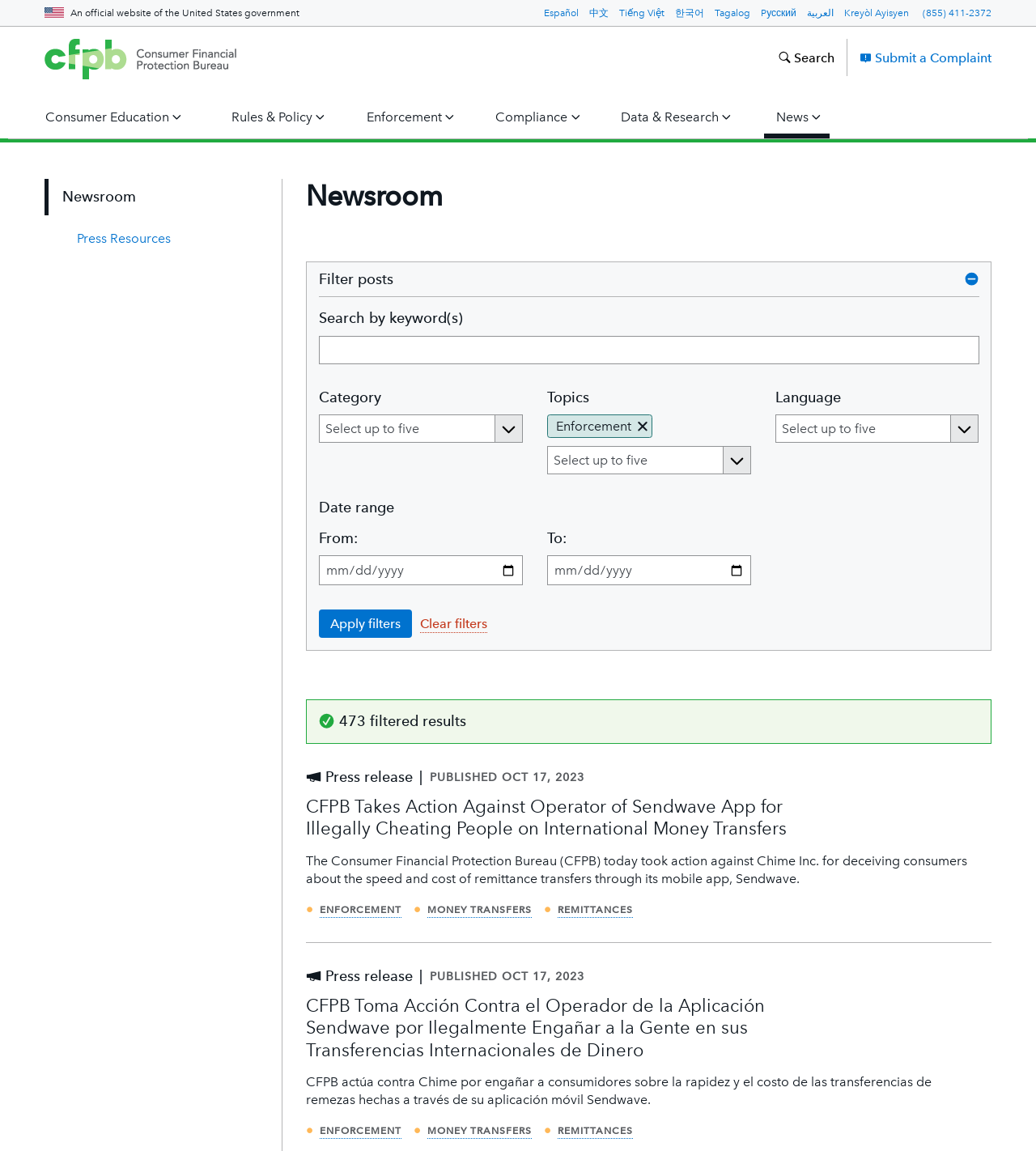Locate the coordinates of the bounding box for the clickable region that fulfills this instruction: "Clear filters".

[0.405, 0.535, 0.47, 0.55]